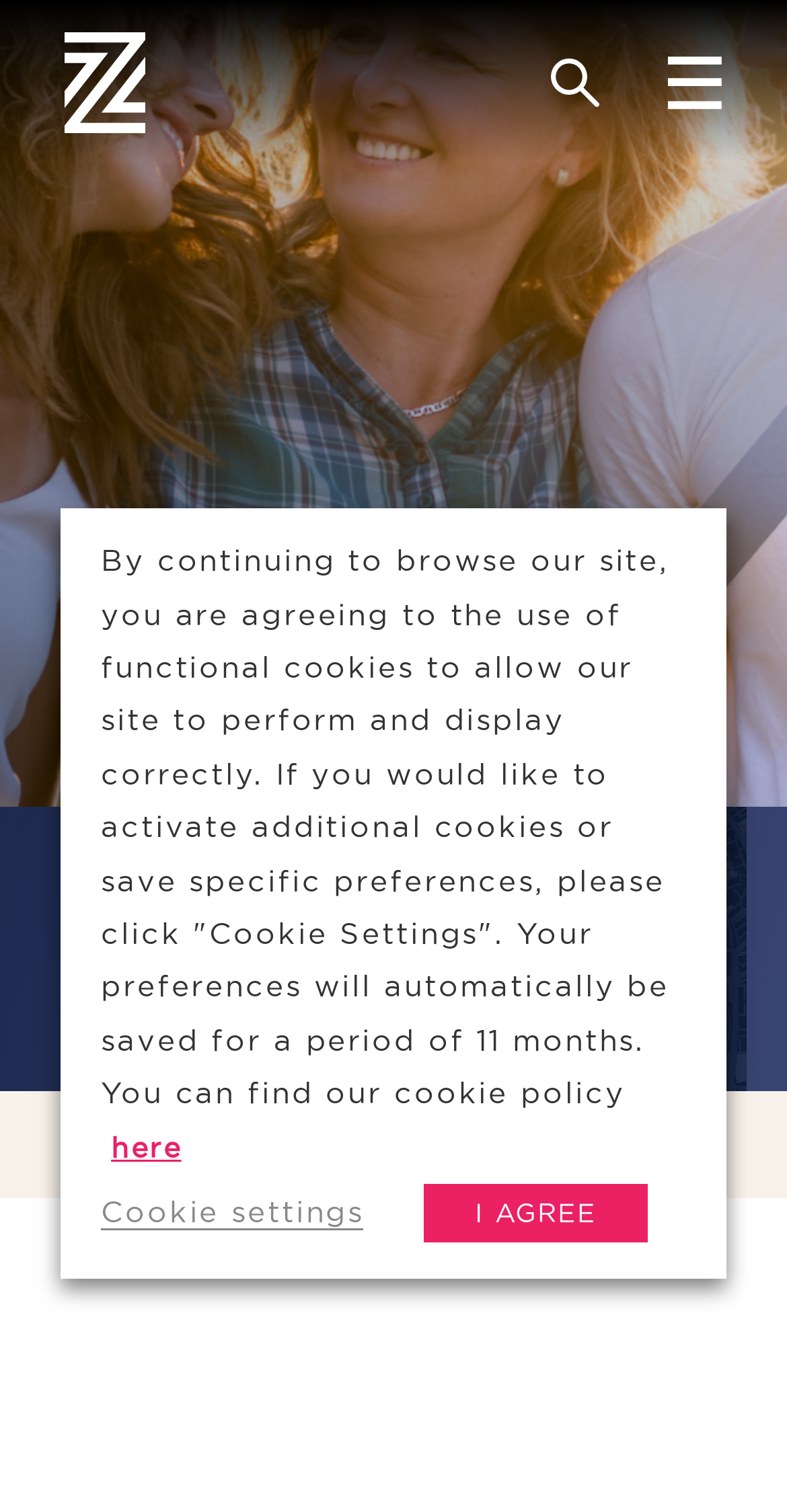Generate a thorough description of the webpage.

This webpage is about Probate and Inheritance Tax services provided by ZEDRA. At the top left, there is a ZEDRA logo, which is also a link, accompanied by a search button with a magnifying glass icon. To the right of the logo, there is a toggle navigation button with a hamburger icon. 

Below the top navigation bar, there is a heading that reads "Probate and Inheritance Tax" followed by a date "15 March 2022". 

On the right side of the page, there is a section with a link to "Insight Sign Up". Below this link, there is a contact section with the name "Paula Barlow", her title "Head of Probate", and her contact information including email and phone number. 

There is also a larger section with Paula Barlow's name and image, which is likely a brief introduction or bio. 

At the bottom of the page, there is a cookie consent dialog with a message explaining the use of functional cookies and providing options to activate additional cookies or save specific preferences. The dialog includes links to "Cookie Settings" and the cookie policy, as well as buttons to agree to the cookie settings or customize them.